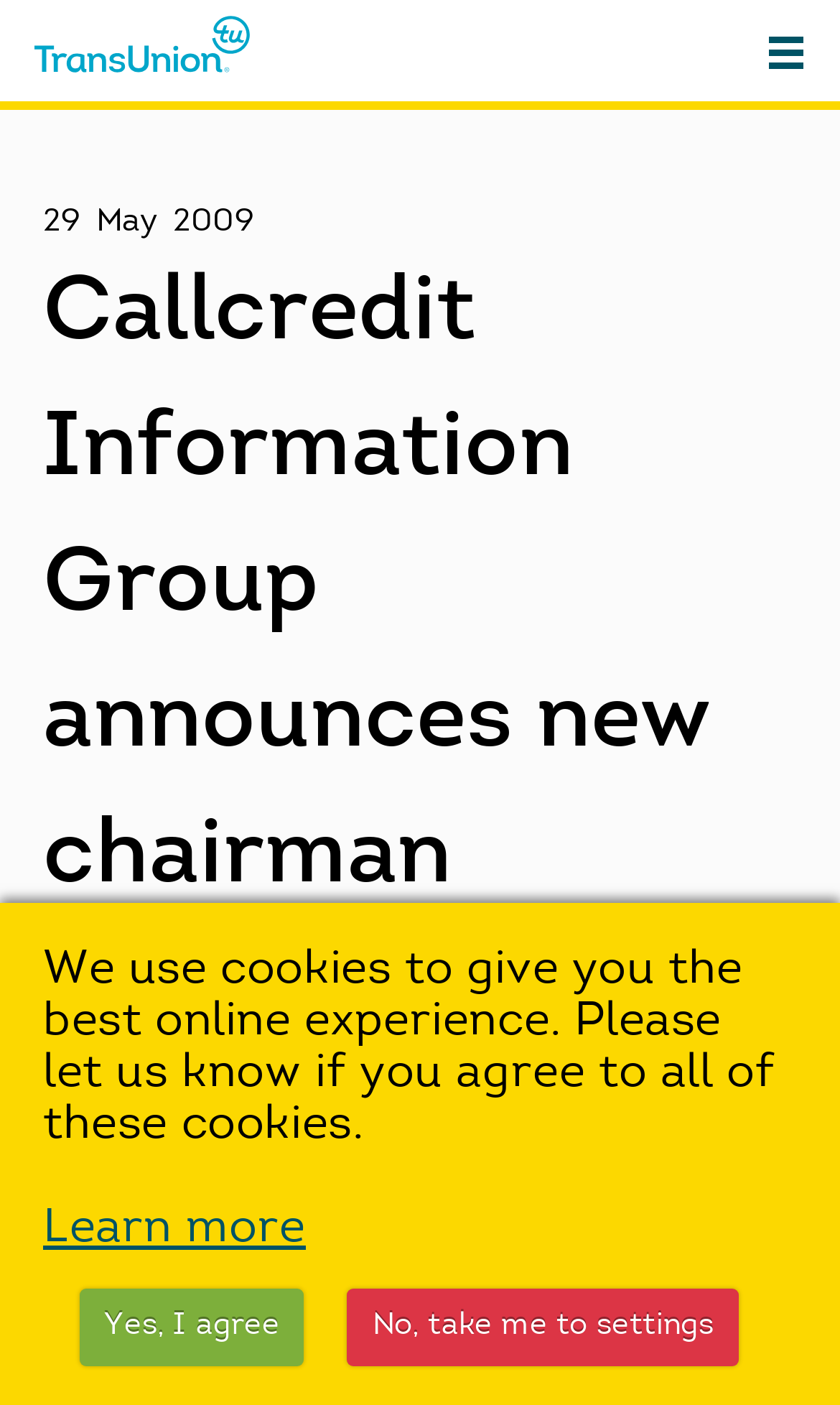Predict the bounding box coordinates for the UI element described as: "alt="TransUnion"". The coordinates should be four float numbers between 0 and 1, presented as [left, top, right, bottom].

[0.041, 0.019, 0.297, 0.043]